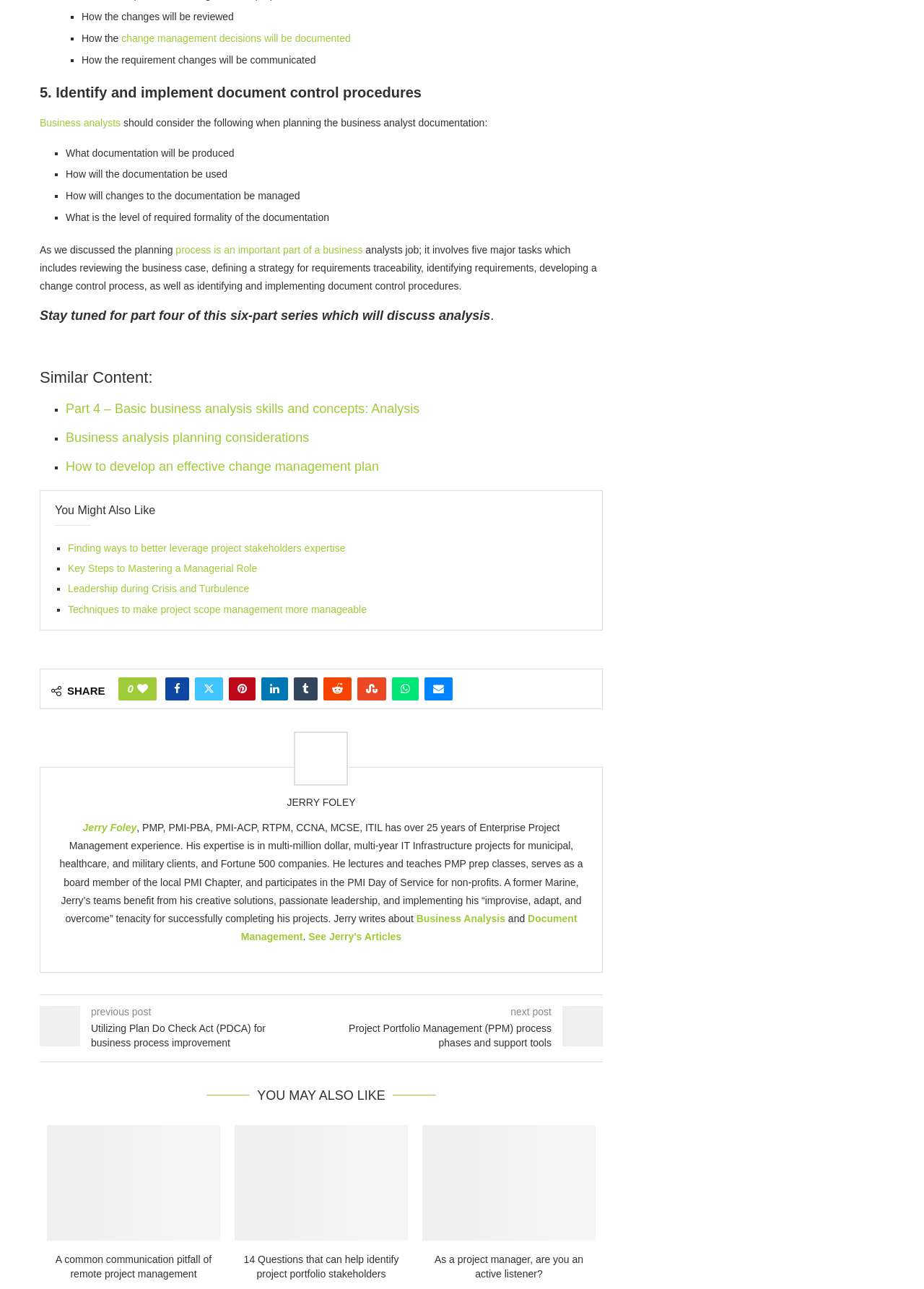What is the topic of the previous post? Using the information from the screenshot, answer with a single word or phrase.

Utilizing Plan Do Check Act (PDCA) for business process improvement